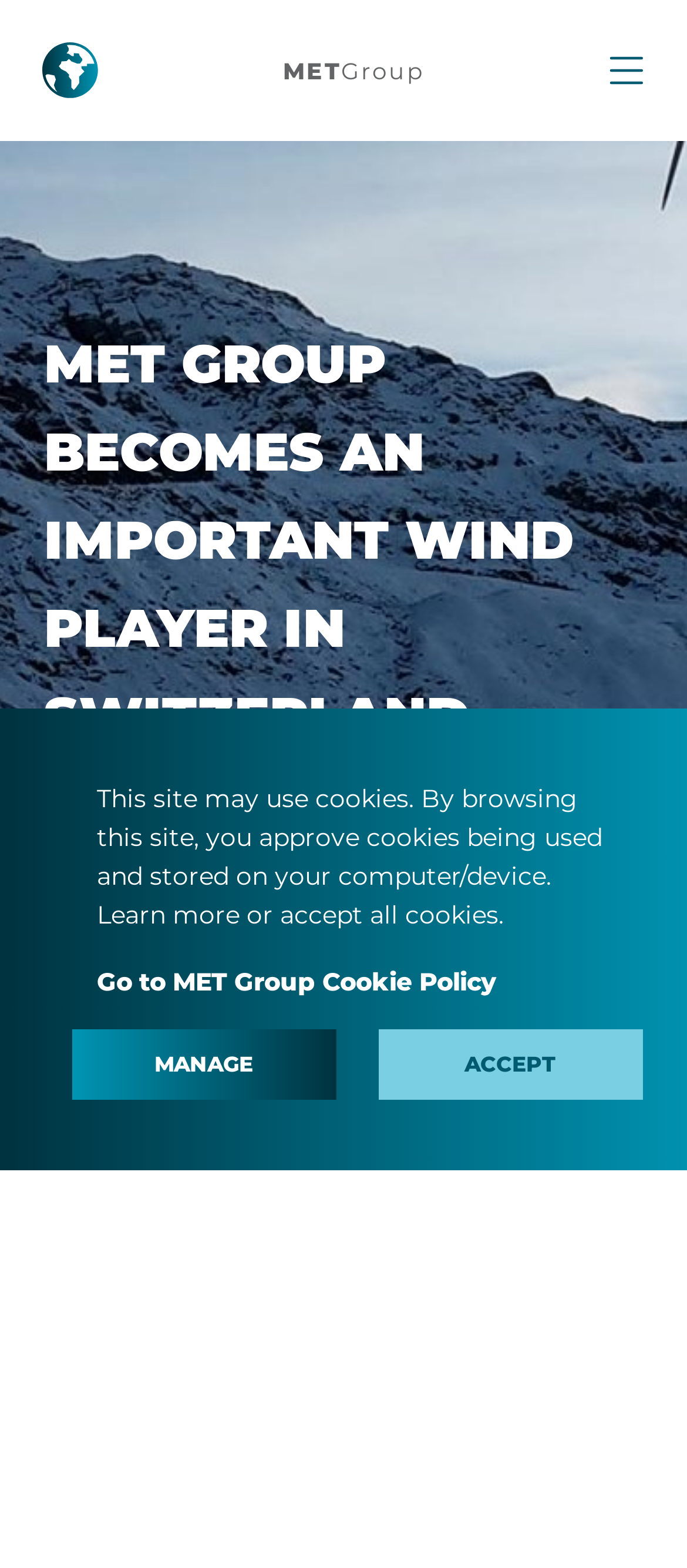Please determine the bounding box coordinates for the UI element described here. Use the format (top-left x, top-left y, bottom-right x, bottom-right y) with values bounded between 0 and 1: parent_node: METGroup

[0.0, 0.09, 1.0, 0.18]